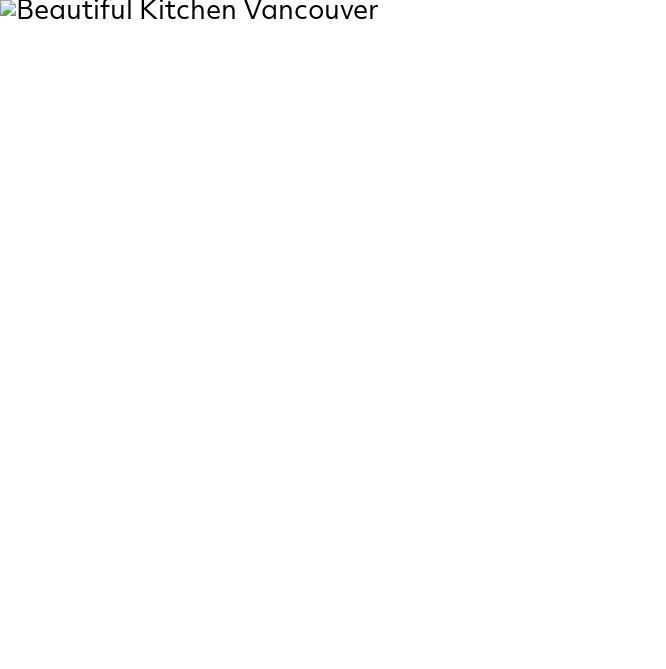Respond with a single word or phrase to the following question:
What is the likely incorporation in the kitchen?

Contemporary trends and design ideas